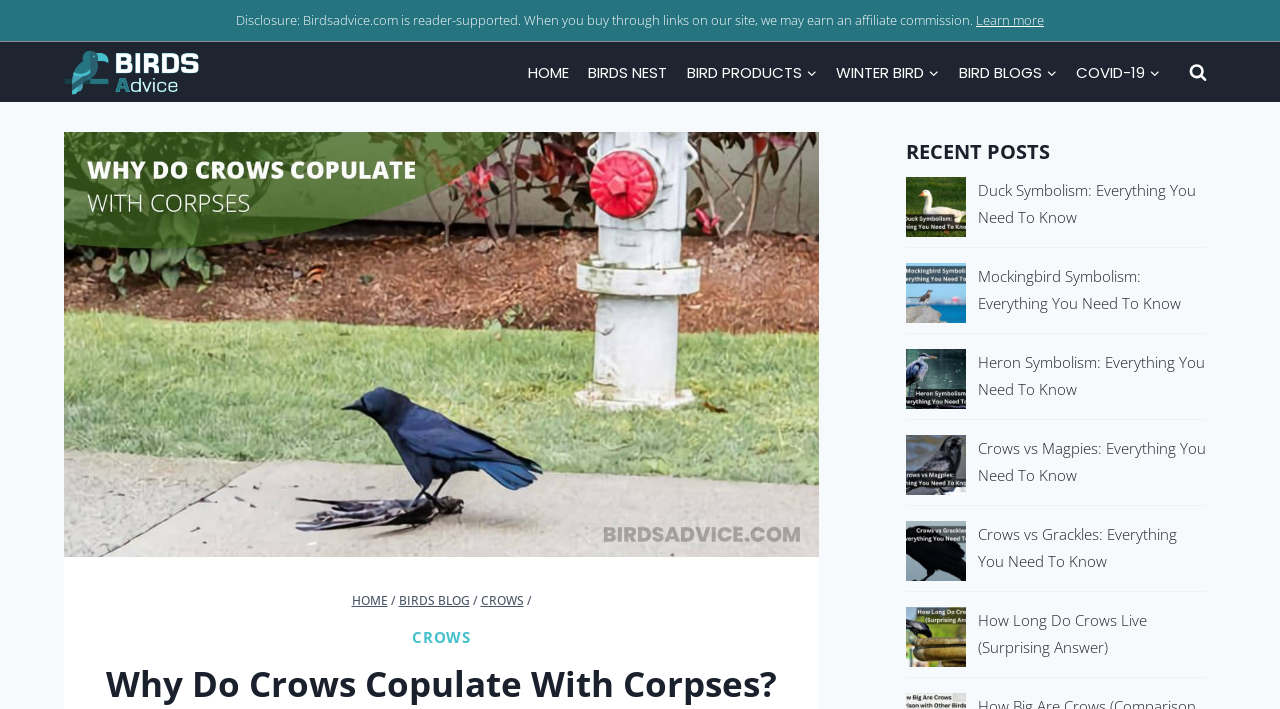What is the name of the website? From the image, respond with a single word or brief phrase.

Birds Advice